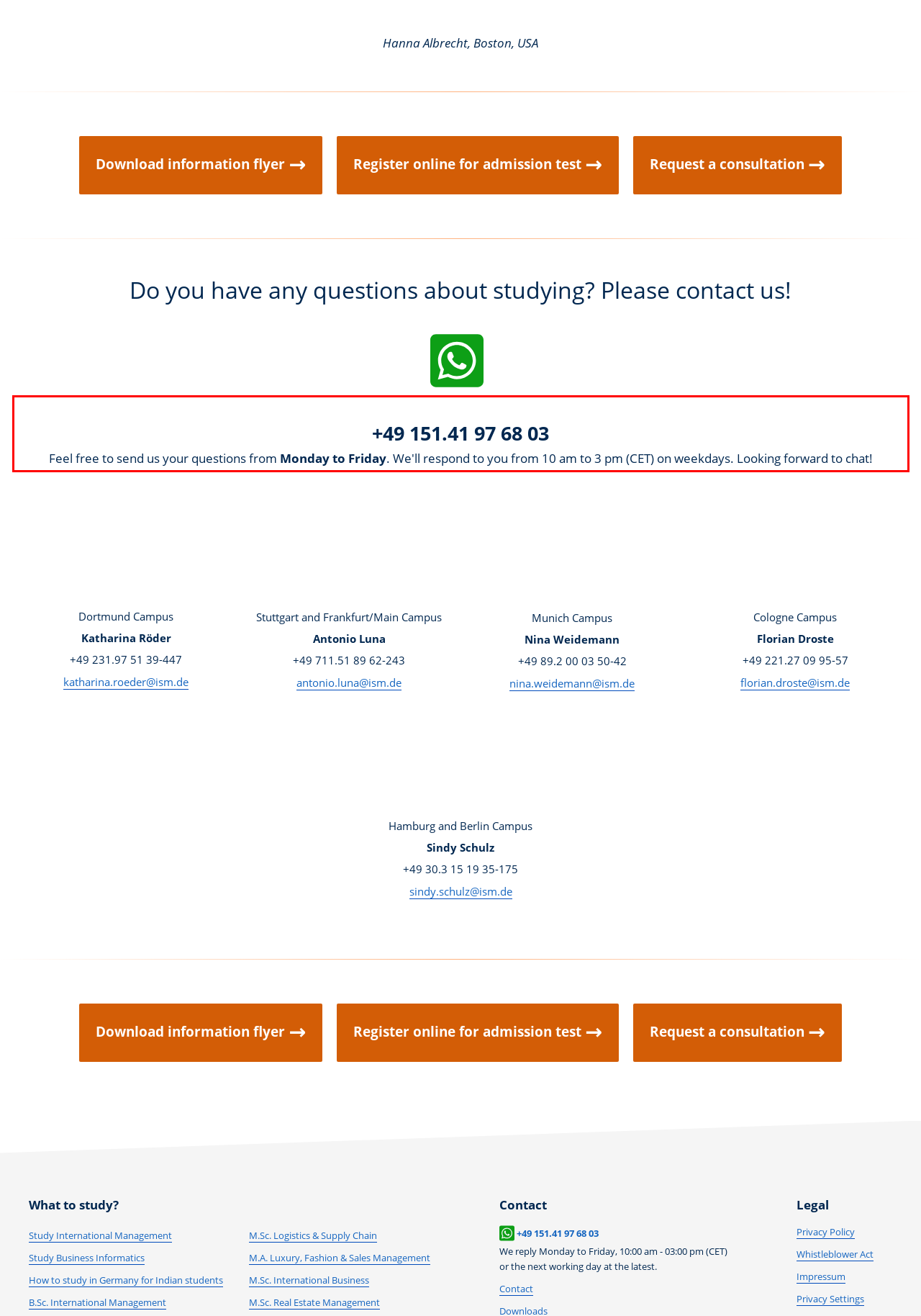You are provided with a screenshot of a webpage that includes a UI element enclosed in a red rectangle. Extract the text content inside this red rectangle.

+49 151.41 97 68 03 Feel free to send us your questions from Monday to Friday. We'll respond to you from 10 am to 3 pm (CET) on weekdays. Looking forward to chat!